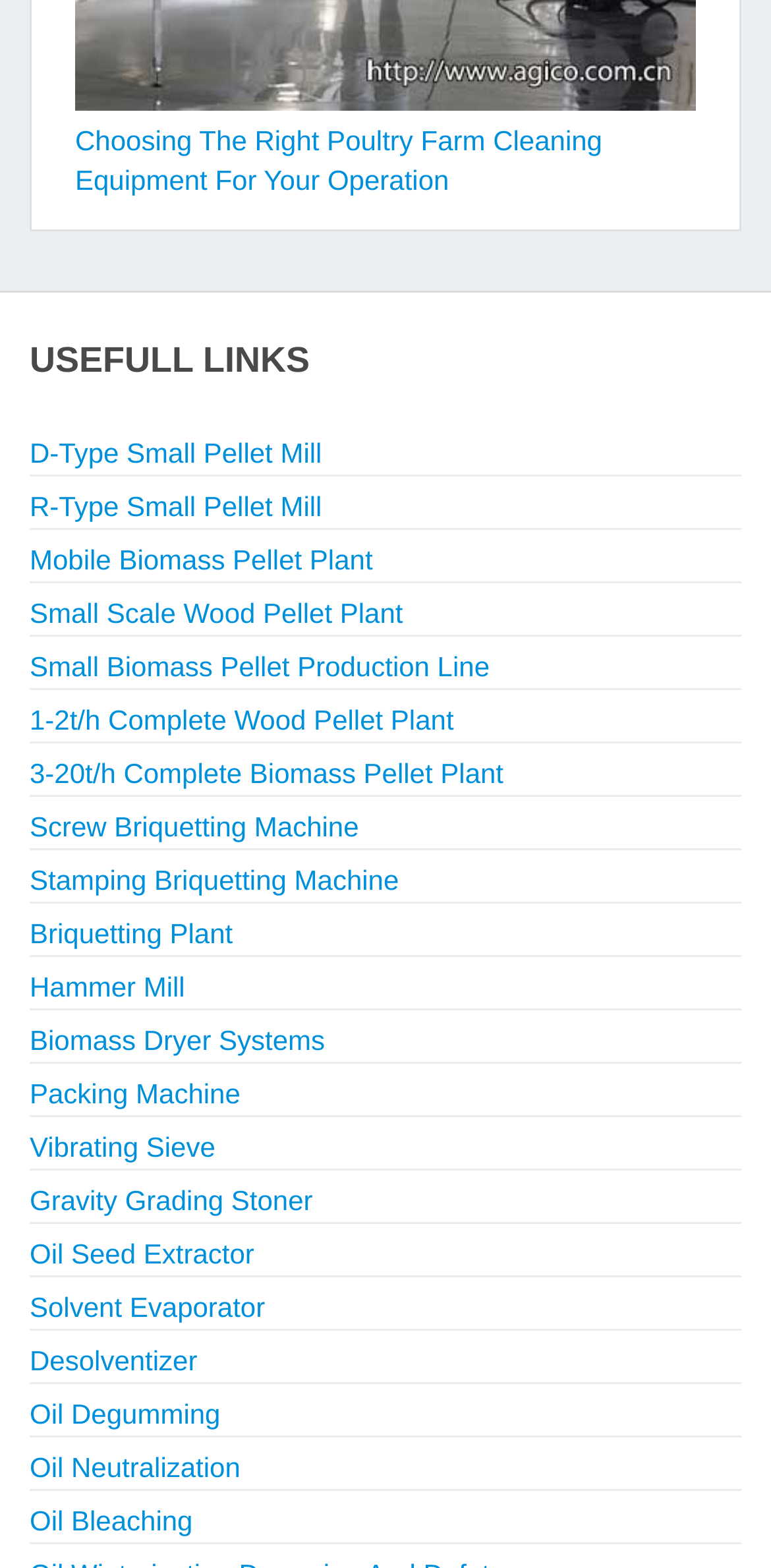Determine the bounding box coordinates of the element's region needed to click to follow the instruction: "Explore Small Scale Wood Pellet Plant options". Provide these coordinates as four float numbers between 0 and 1, formatted as [left, top, right, bottom].

[0.038, 0.377, 0.962, 0.406]